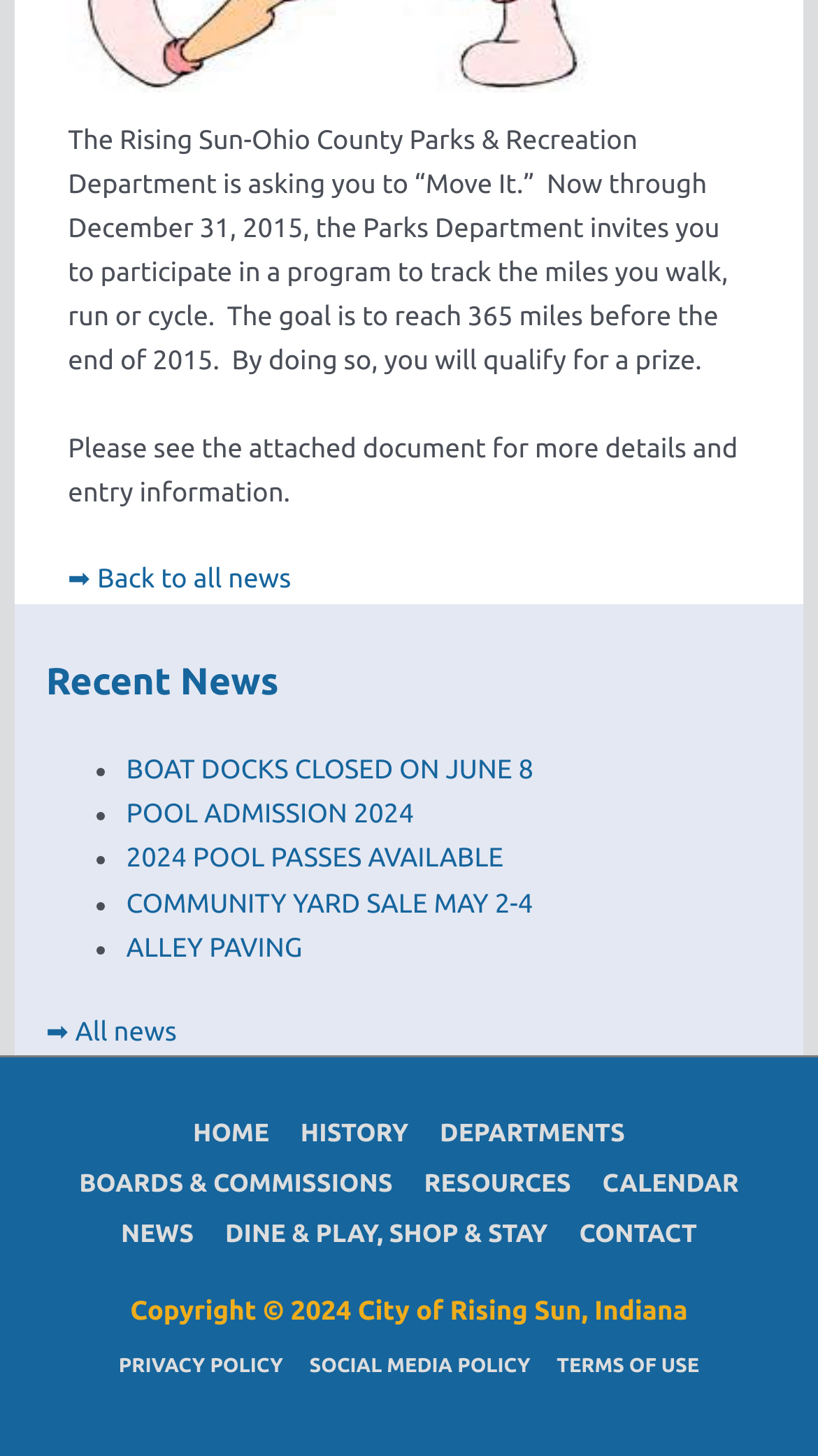What are the different sections available on the webpage?
Please answer the question with a single word or phrase, referencing the image.

HOME, HISTORY, DEPARTMENTS, etc.